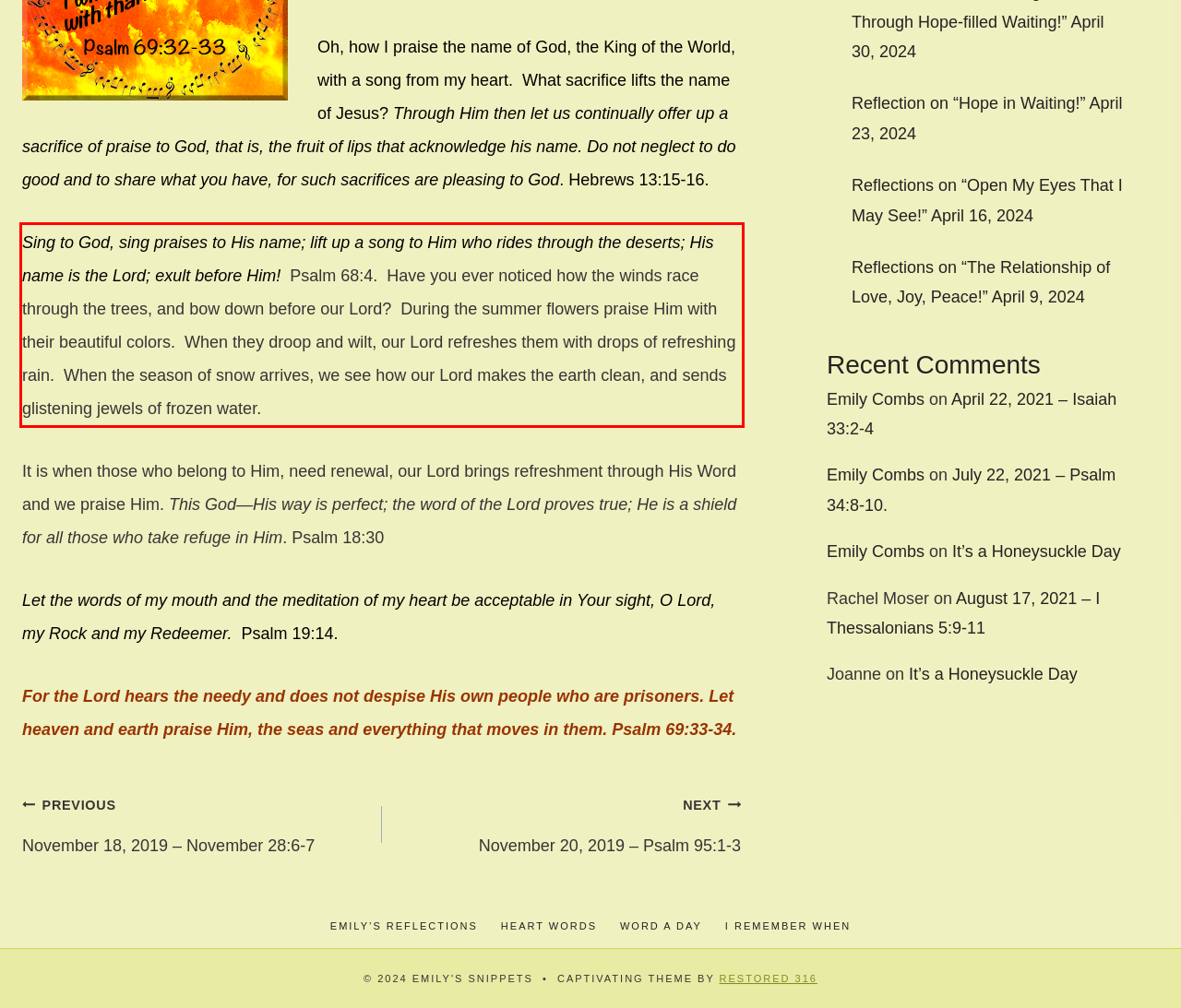Given a webpage screenshot with a red bounding box, perform OCR to read and deliver the text enclosed by the red bounding box.

Sing to God, sing praises to His name; lift up a song to Him who rides through the deserts; His name is the Lord; exult before Him! Psalm 68:4. Have you ever noticed how the winds race through the trees, and bow down before our Lord? During the summer flowers praise Him with their beautiful colors. When they droop and wilt, our Lord refreshes them with drops of refreshing rain. When the season of snow arrives, we see how our Lord makes the earth clean, and sends glistening jewels of frozen water.